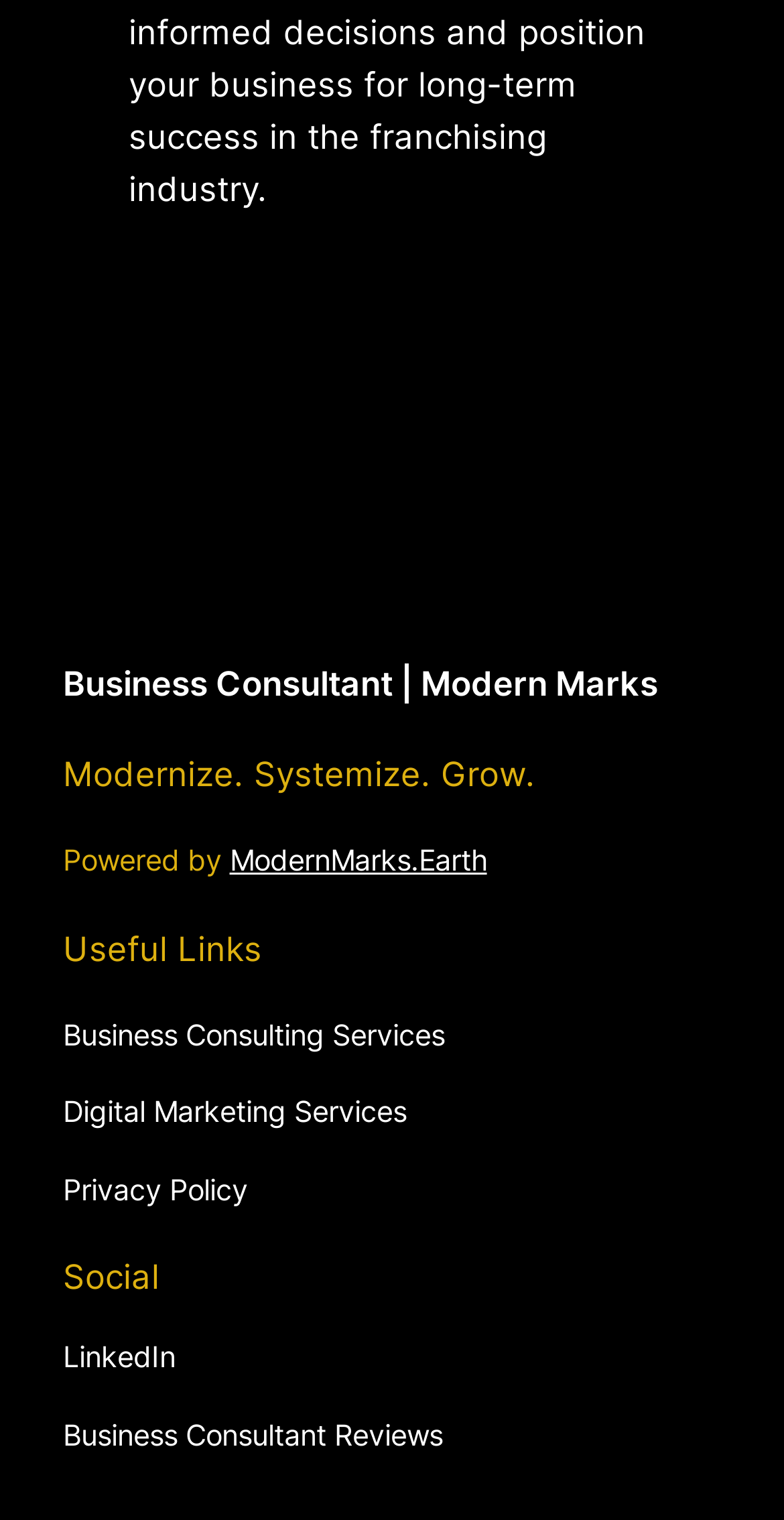What is the slogan of Modern Marks?
Based on the visual information, provide a detailed and comprehensive answer.

The slogan of Modern Marks can be found in a StaticText element, which says 'Modernize. Systemize. Grow.' This element is located below the business consultant's name and above the 'Powered by' text.